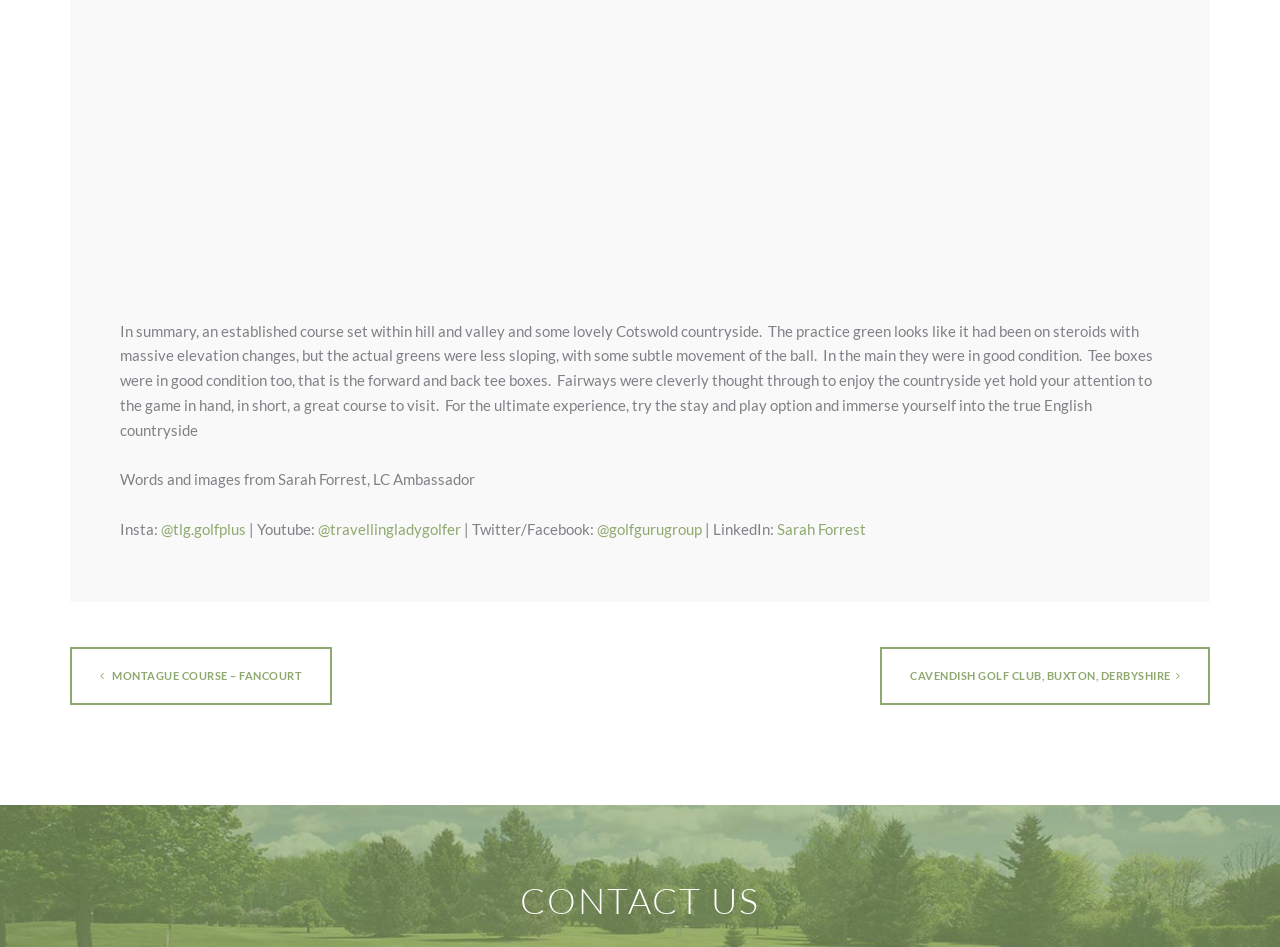What is the description of the golf course?
Please respond to the question with a detailed and well-explained answer.

The description of the golf course is provided in the first StaticText element, which mentions that it is set within hill and valley and some lovely Cotswold countryside.